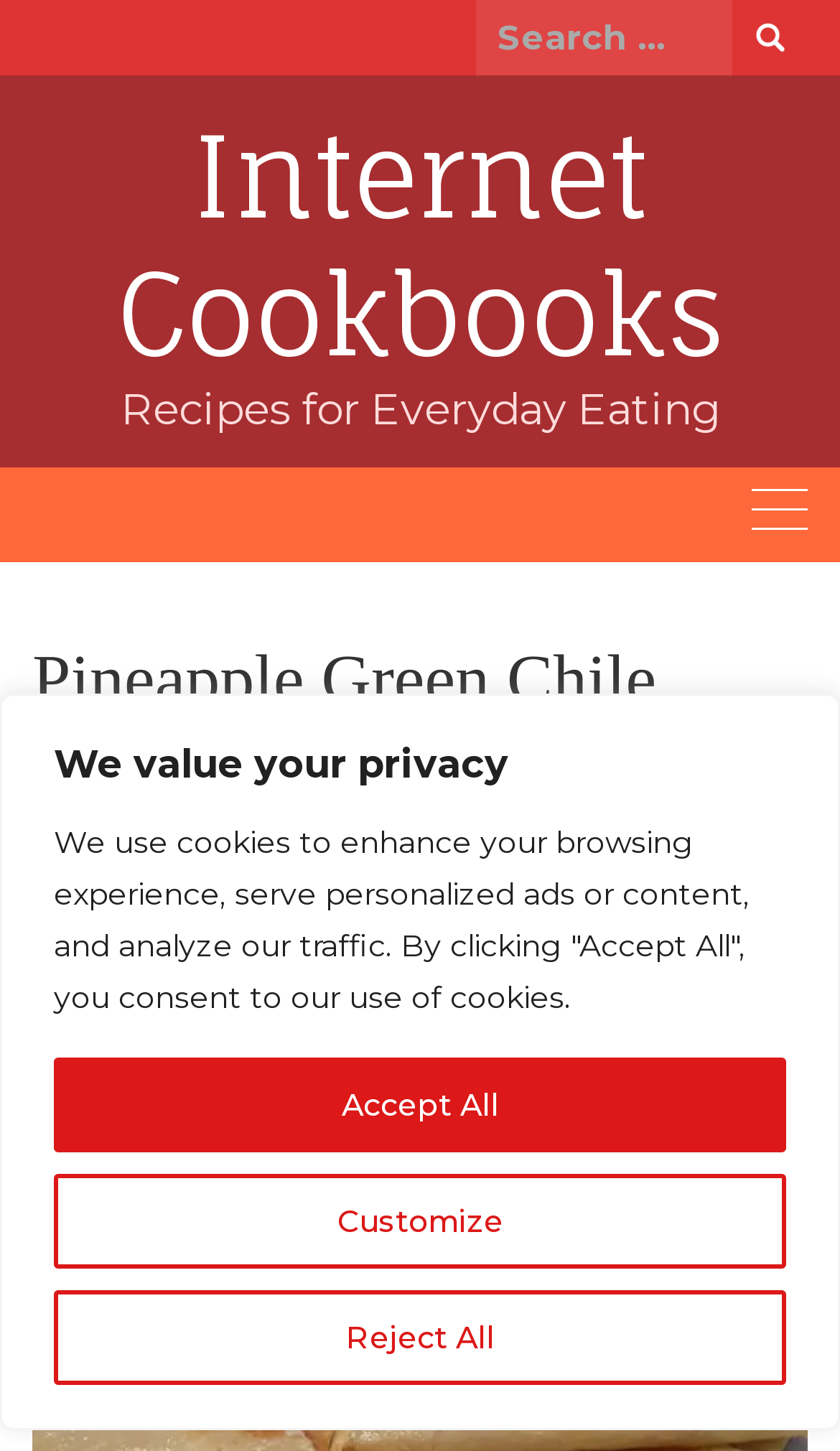What is the purpose of the search bar?
Based on the screenshot, give a detailed explanation to answer the question.

The search bar is located at the top of the webpage, and it has a placeholder text 'Search for:'. This suggests that the search bar is intended for users to search for recipes on the website.